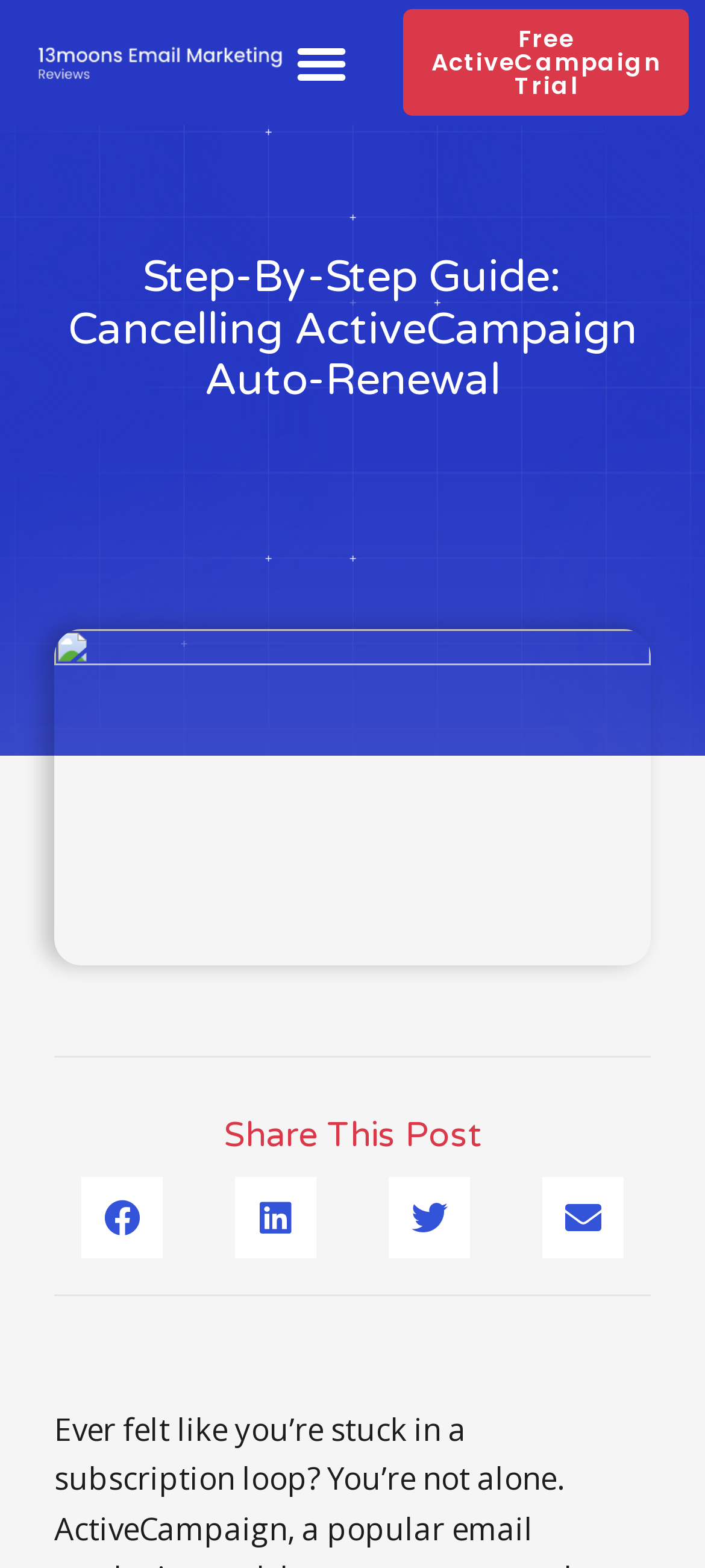Refer to the image and provide a thorough answer to this question:
What is the position of the 'Free ActiveCampaign Trial' link?

By analyzing the bounding box coordinates of the 'Free ActiveCampaign Trial' link, I found that its y1 and y2 values are relatively small, indicating that it is located near the top of the webpage. Additionally, its x1 and x2 values suggest that it is positioned towards the right side of the webpage.